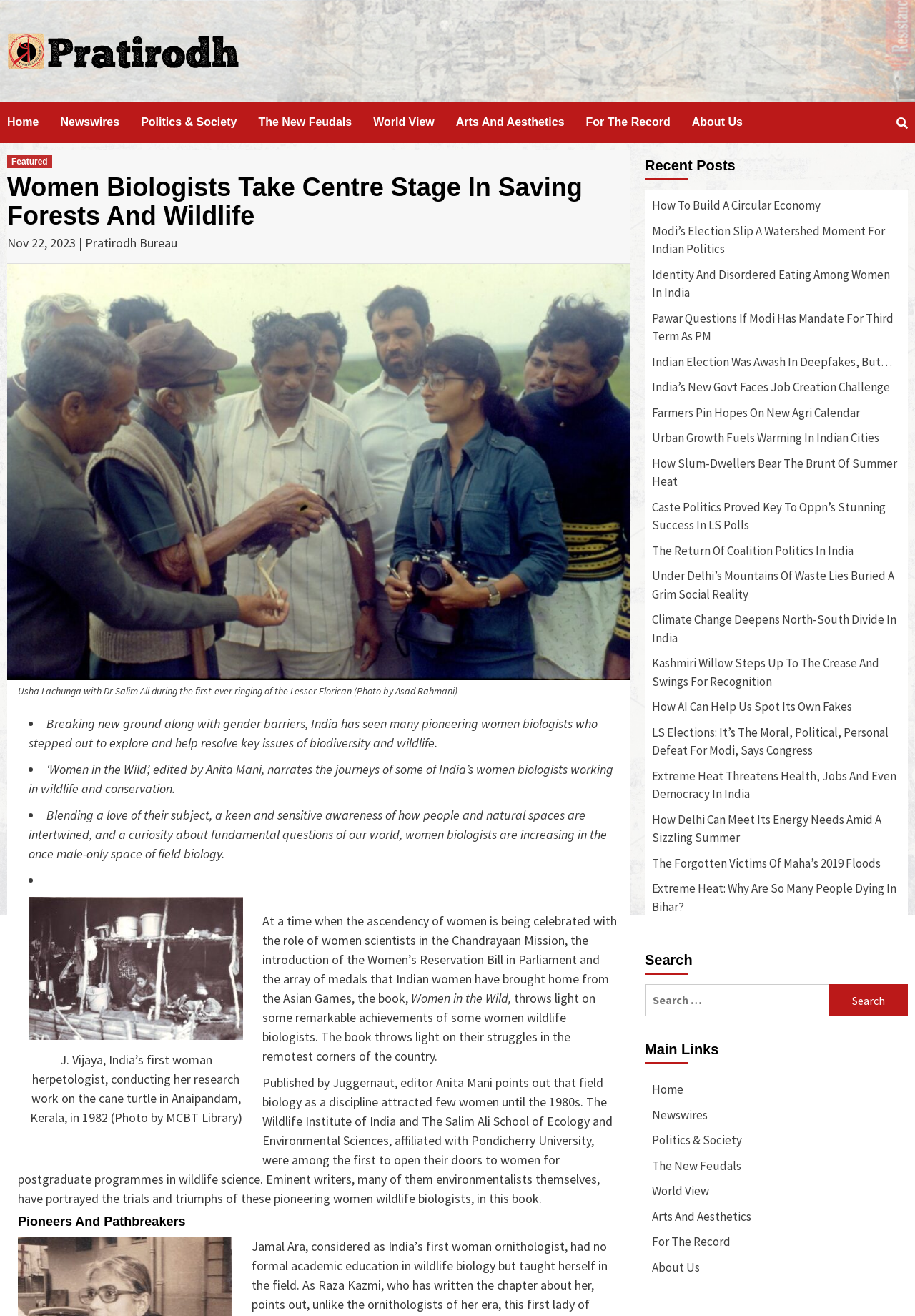Locate the bounding box of the UI element with the following description: "parent_node: Search for: value="Search"".

[0.906, 0.748, 0.992, 0.772]